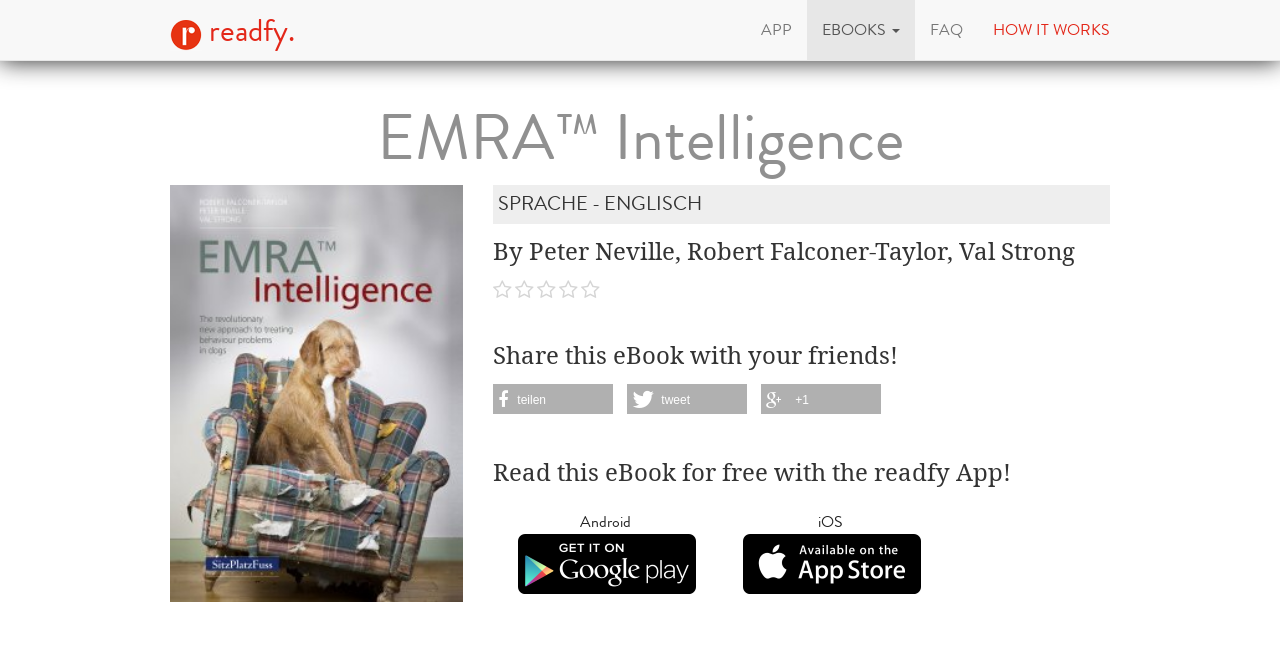Find the bounding box coordinates of the area that needs to be clicked in order to achieve the following instruction: "Share this eBook with friends". The coordinates should be specified as four float numbers between 0 and 1, i.e., [left, top, right, bottom].

[0.385, 0.572, 0.479, 0.618]